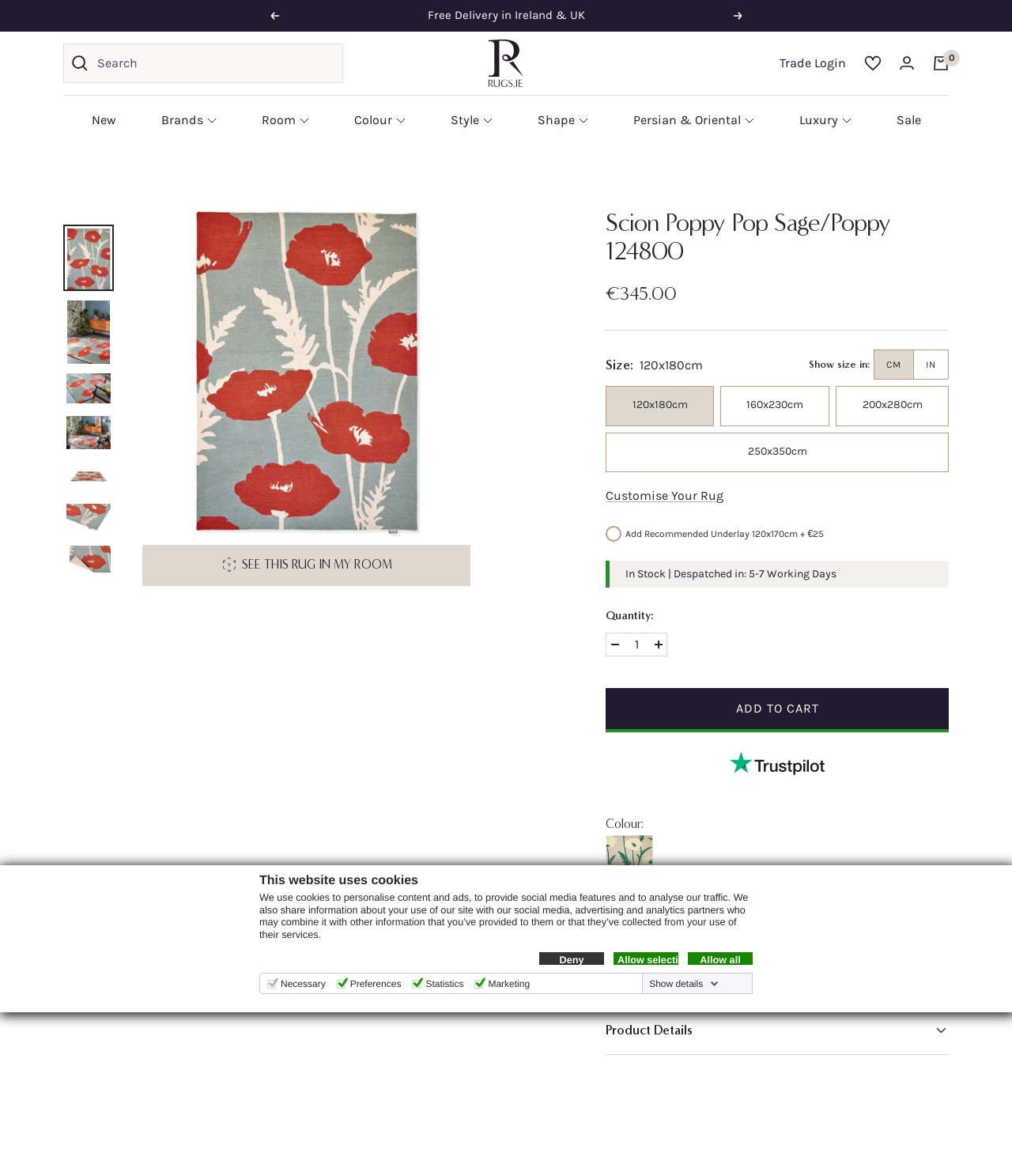Find the bounding box coordinates of the element to click in order to complete the given instruction: "Visit the Facebook page."

None